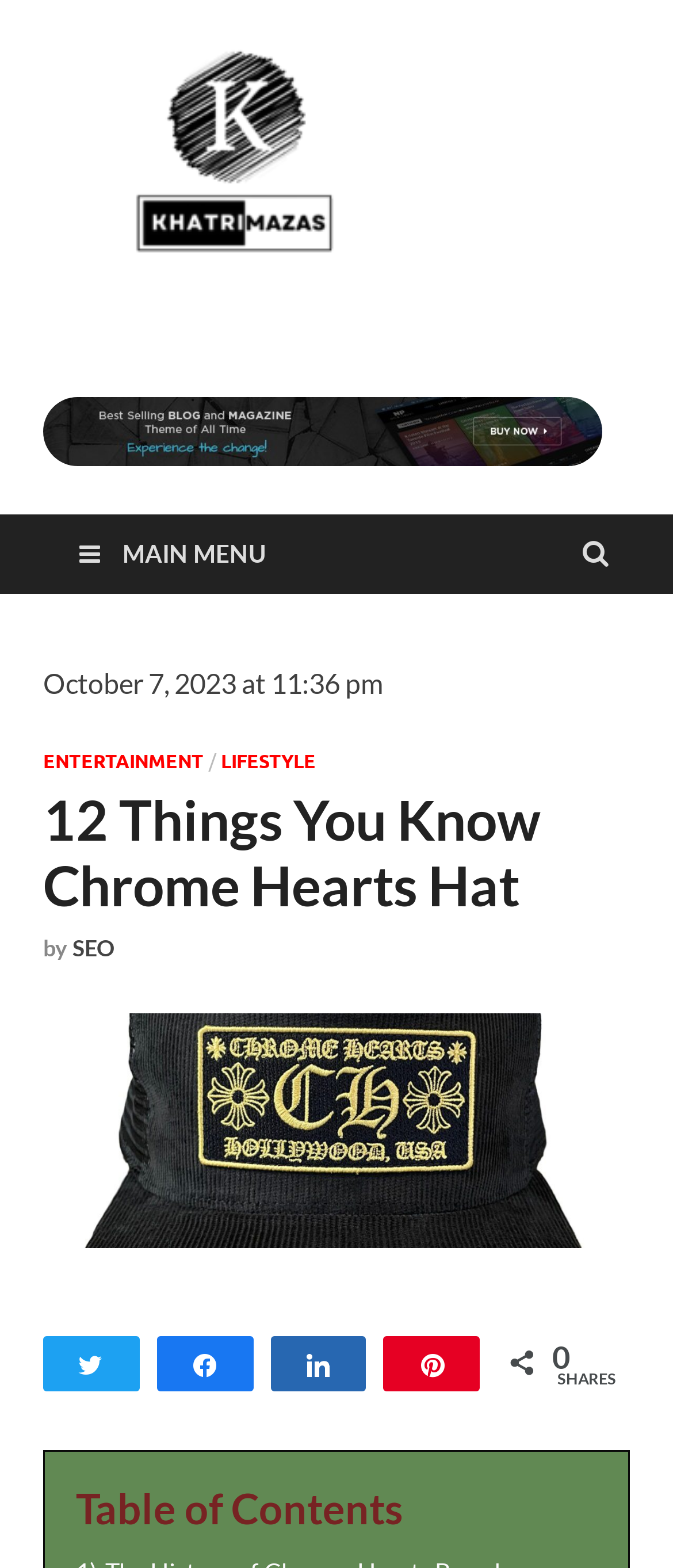Use a single word or phrase to answer the question:
How many social media sharing options are available?

5